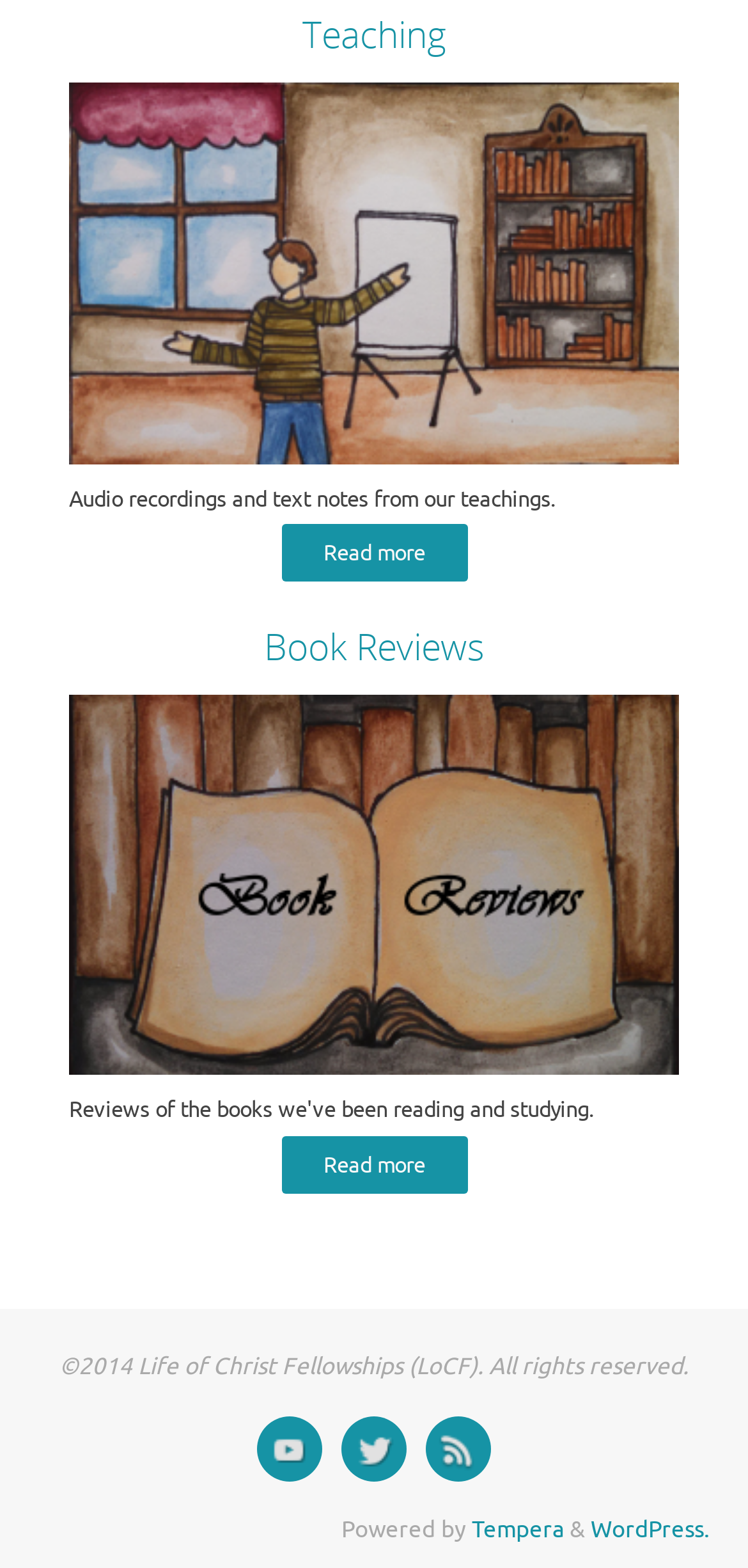Use a single word or phrase to answer the question: 
What is the purpose of the 'Read more' links?

To access more information